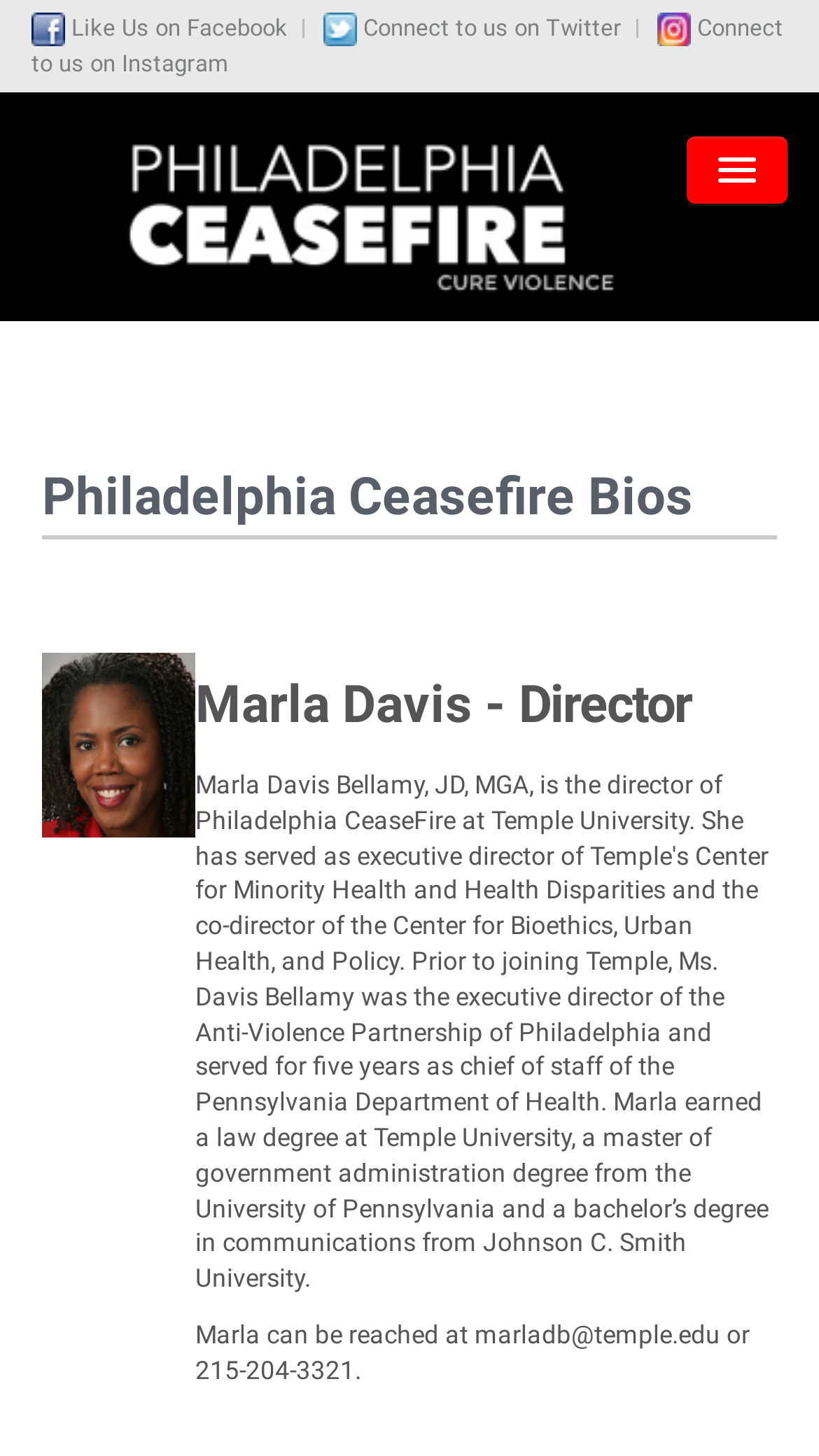How many social media links are on the top right corner of the webpage?
Answer the question with a single word or phrase, referring to the image.

3